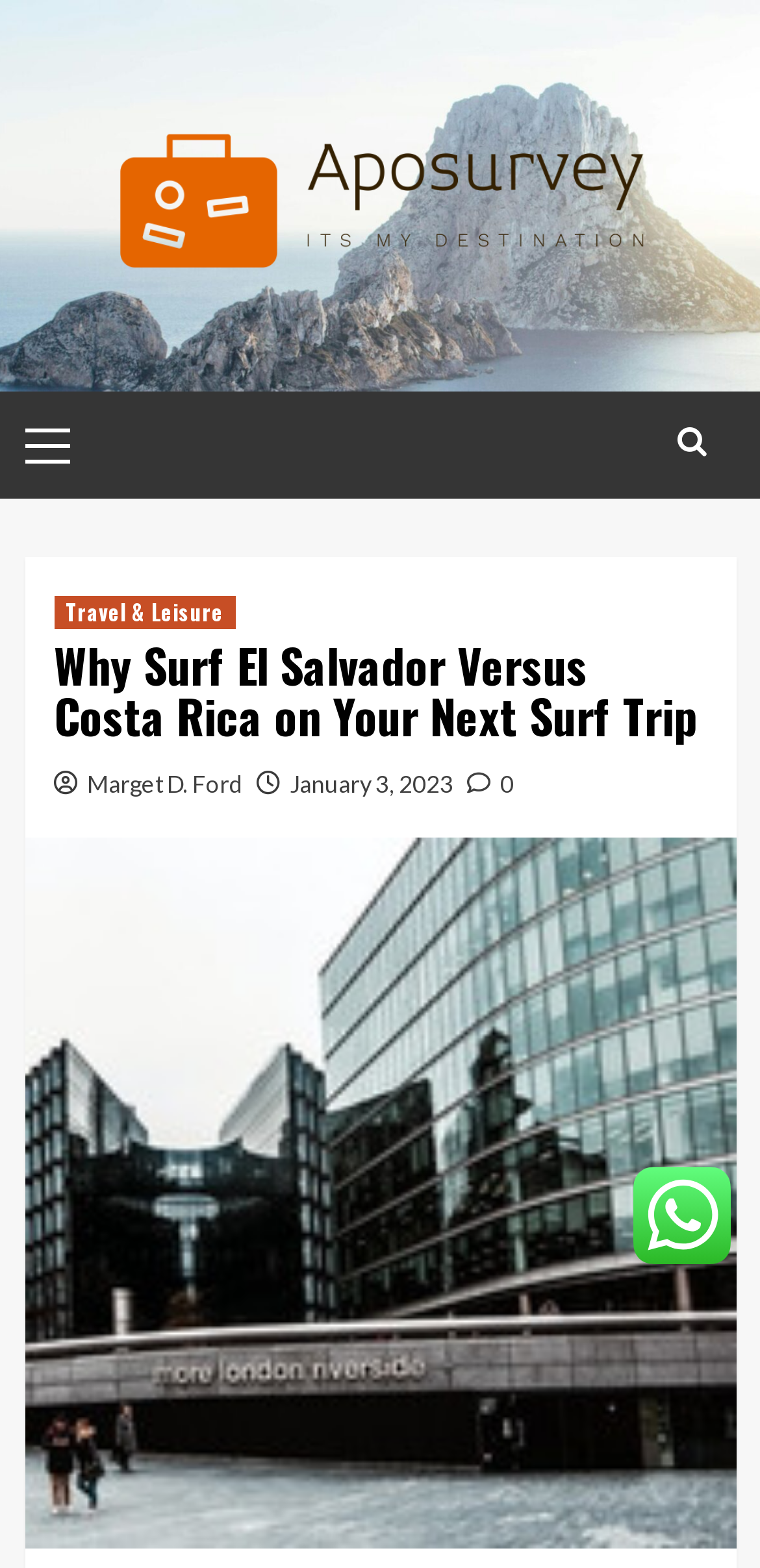Identify the bounding box for the described UI element. Provide the coordinates in (top-left x, top-left y, bottom-right x, bottom-right y) format with values ranging from 0 to 1: alt="Vondel"

None